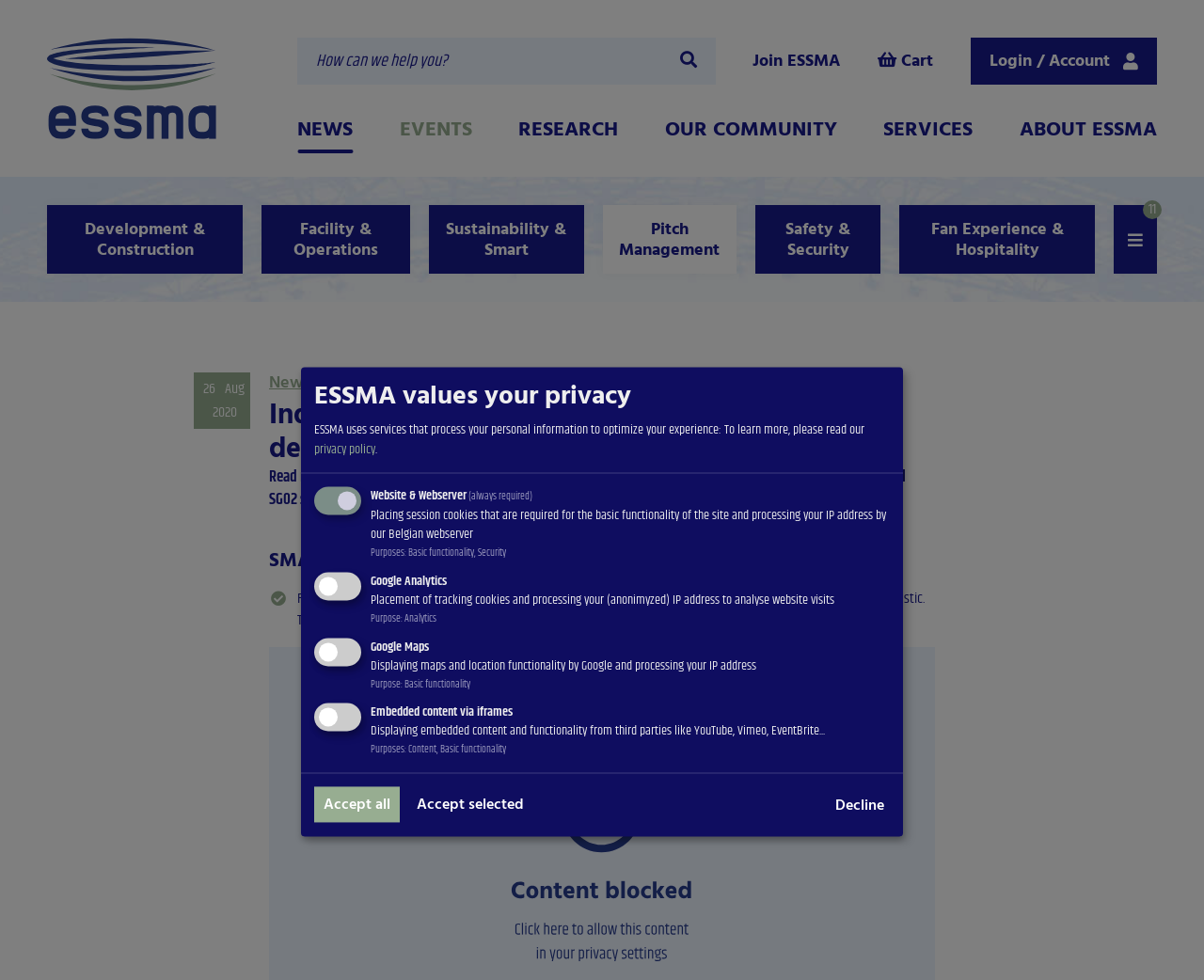Please find the bounding box coordinates in the format (top-left x, top-left y, bottom-right x, bottom-right y) for the given element description. Ensure the coordinates are floating point numbers between 0 and 1. Description: Accept selected

[0.338, 0.803, 0.443, 0.84]